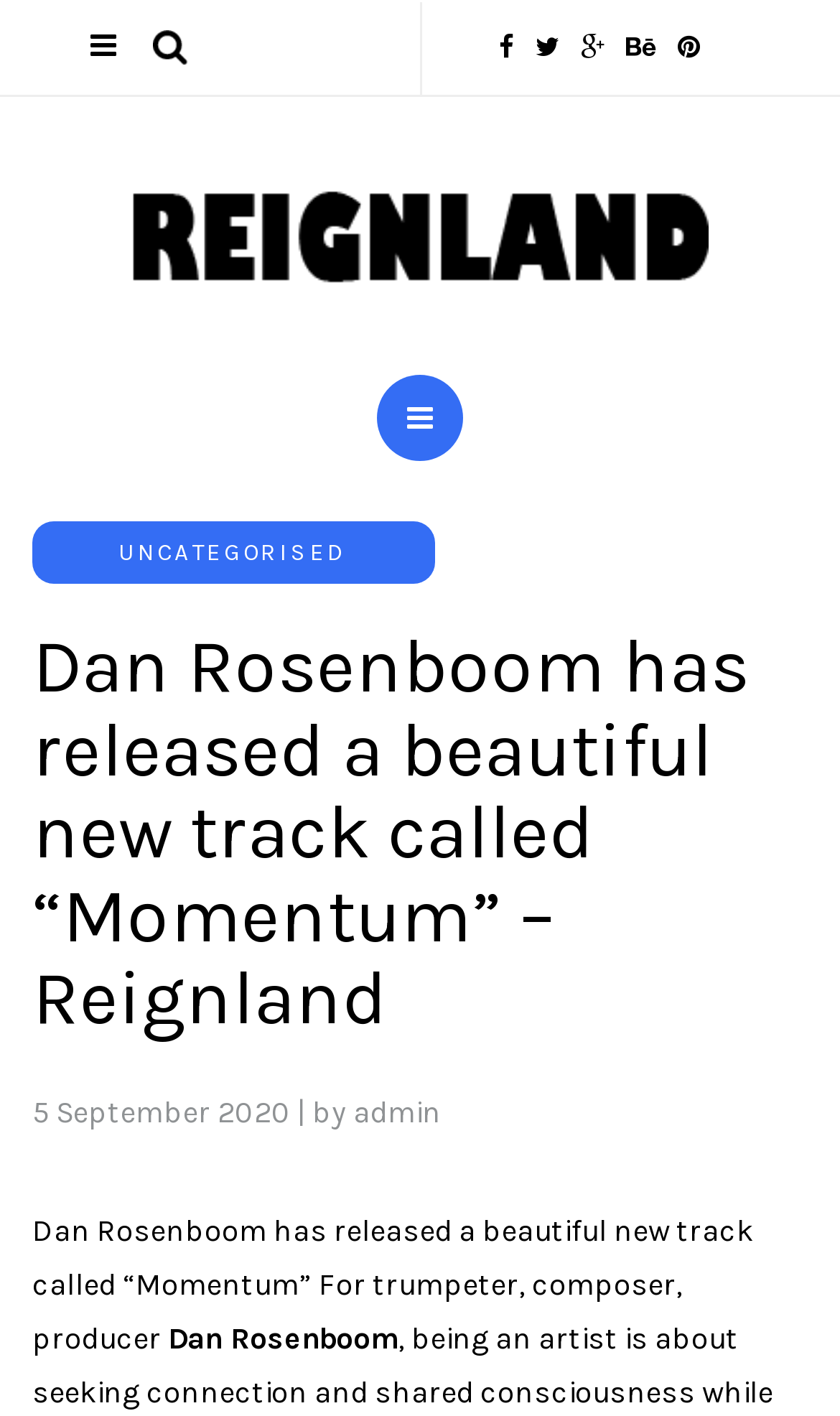What is the category of the post?
Please provide a single word or phrase answer based on the image.

UNCATEGORISED